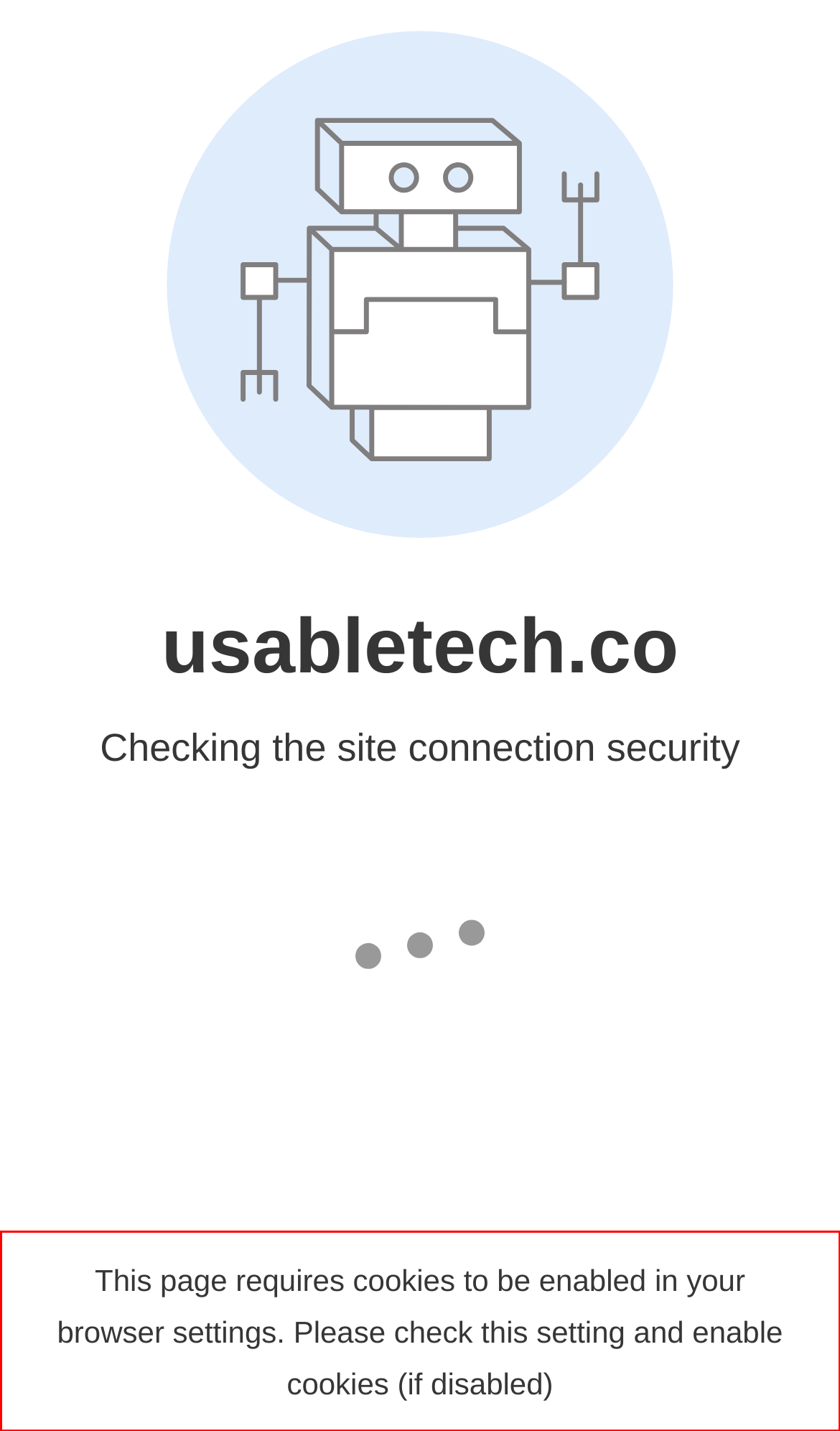Identify the text inside the red bounding box on the provided webpage screenshot by performing OCR.

This page requires cookies to be enabled in your browser settings. Please check this setting and enable cookies (if disabled)